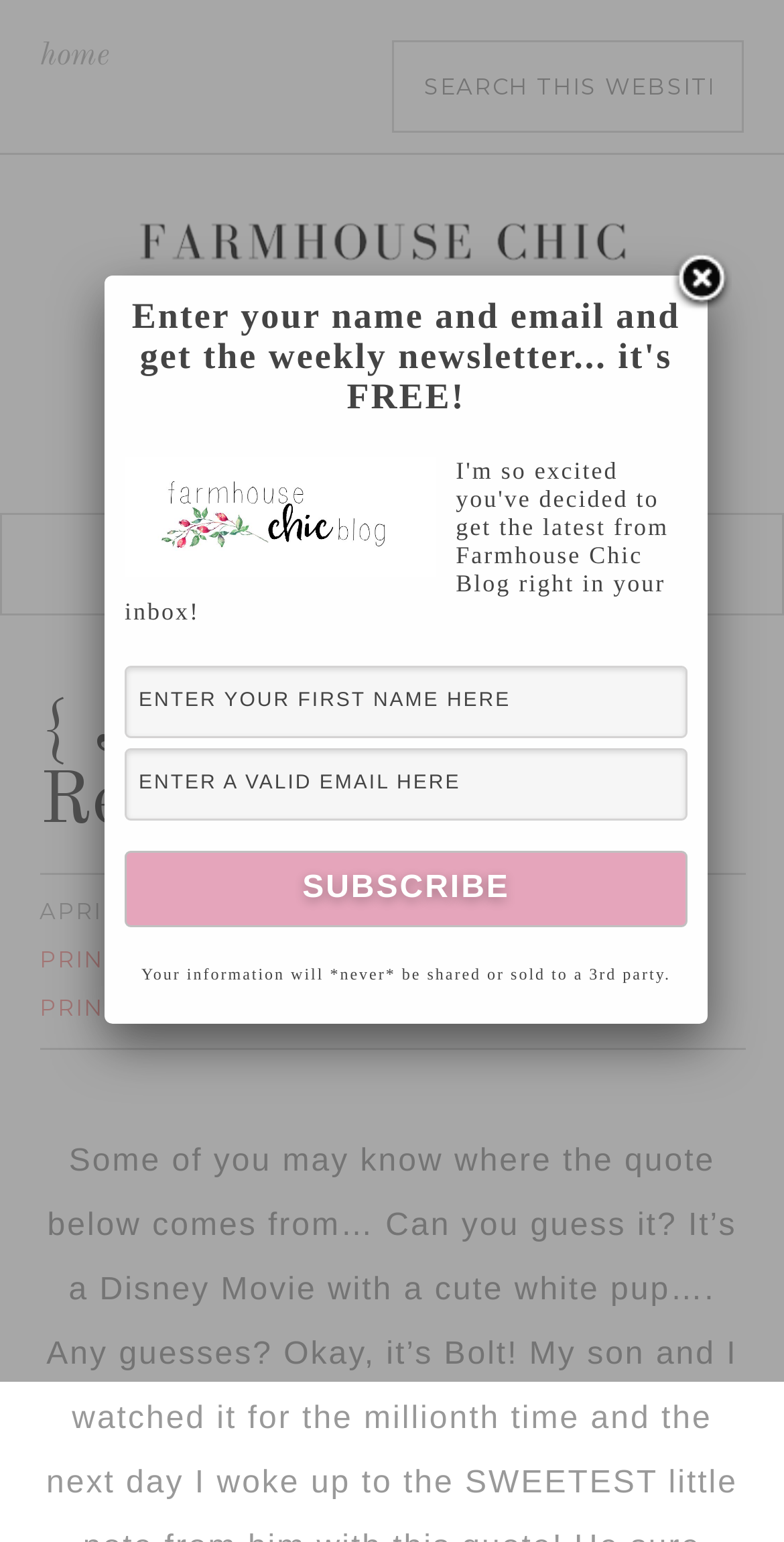Please mark the clickable region by giving the bounding box coordinates needed to complete this instruction: "go to home page".

[0.051, 0.026, 0.141, 0.047]